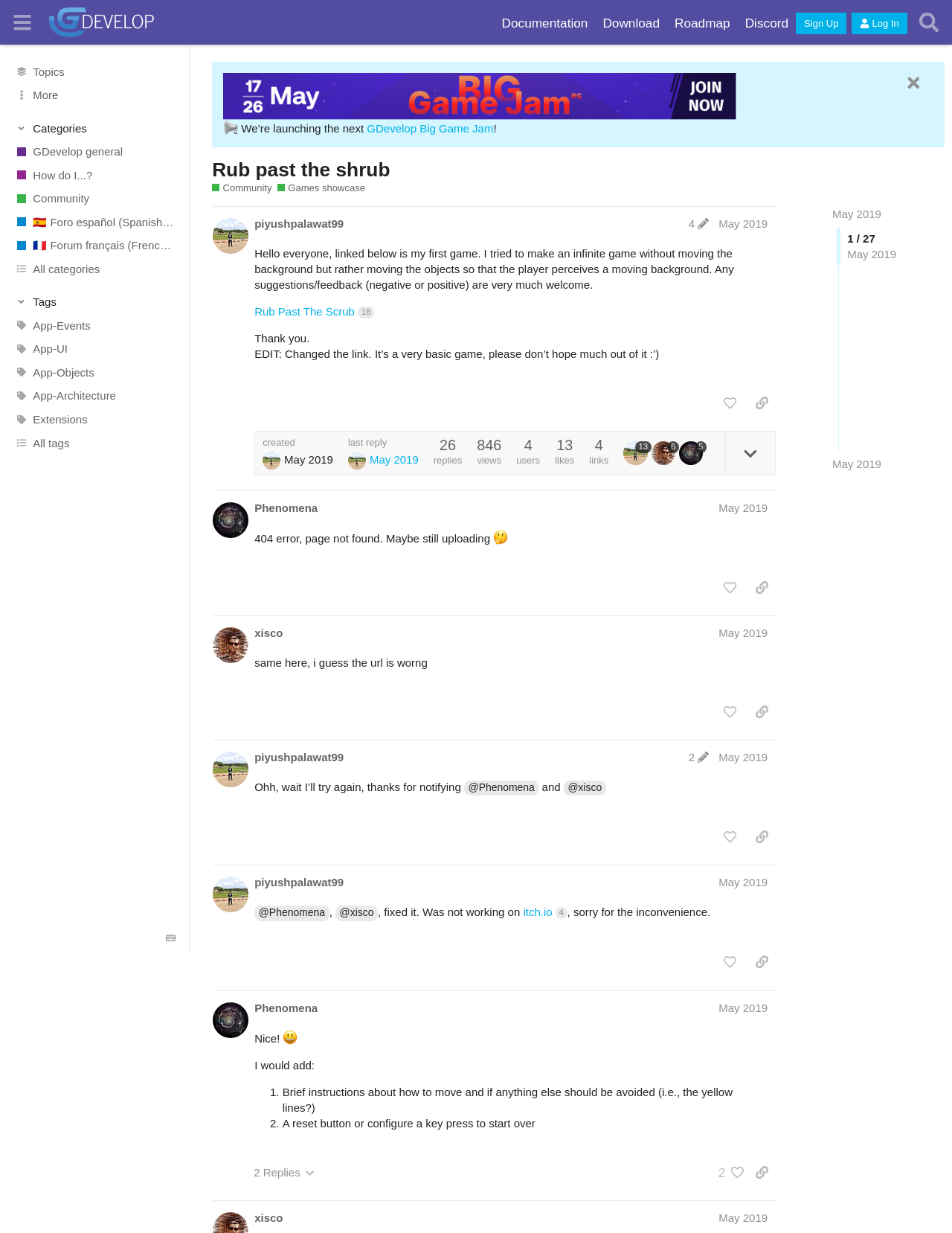Determine the heading of the webpage and extract its text content.

Rub past the shrub